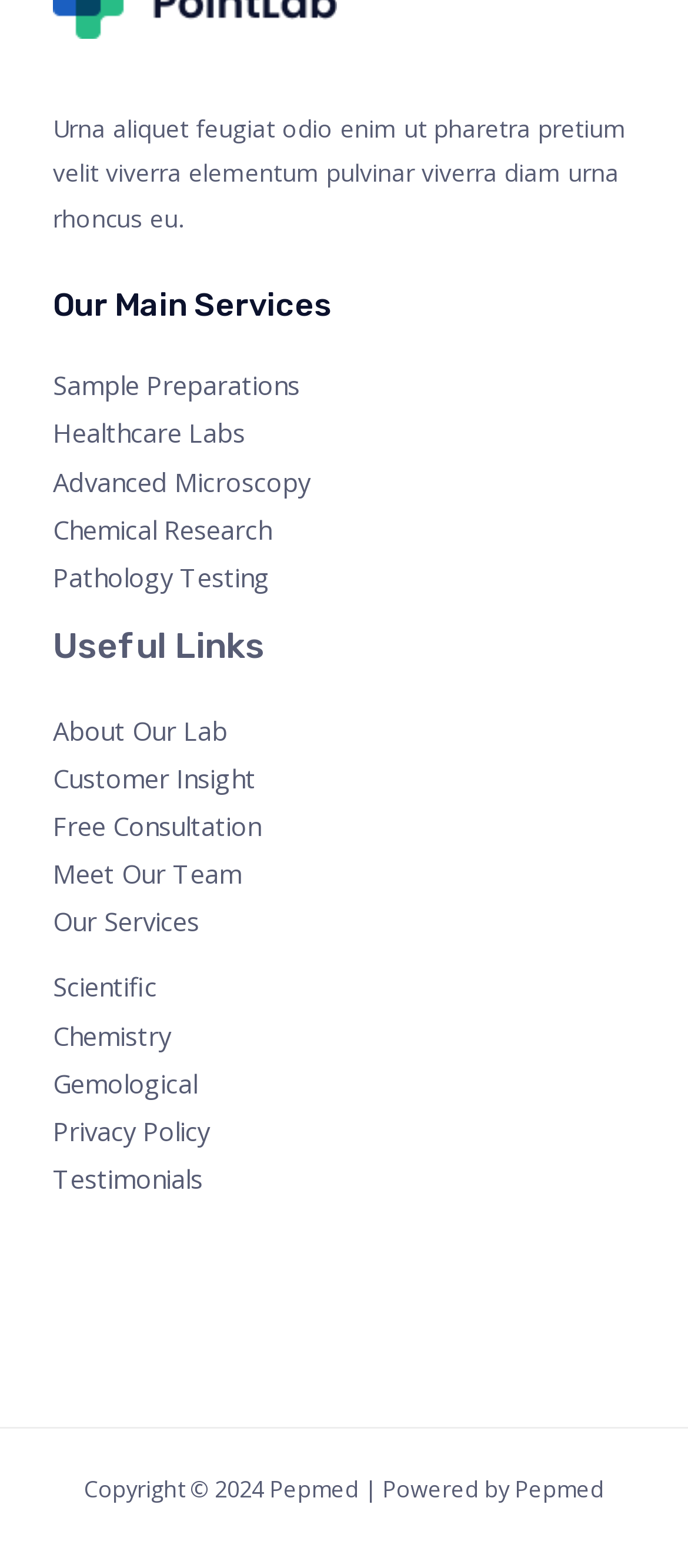What is the copyright year?
Carefully analyze the image and provide a thorough answer to the question.

I determined the copyright year by looking at the StaticText element 'Copyright © 2024 Pepmed | Powered by Pepmed' which is present at the bottom of the webpage.